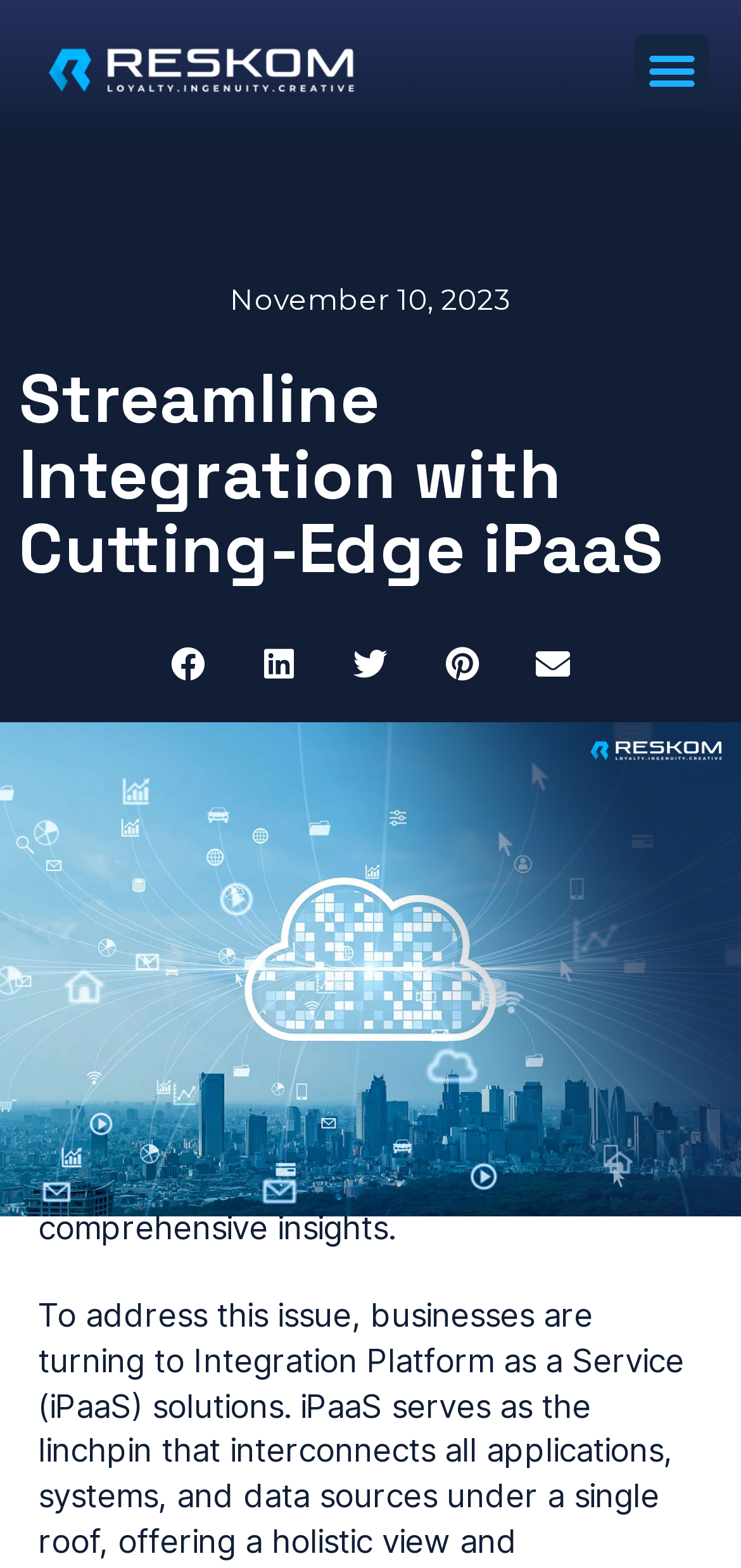Using the element description aria-label="Share on pinterest", predict the bounding box coordinates for the UI element. Provide the coordinates in (top-left x, top-left y, bottom-right x, bottom-right y) format with values ranging from 0 to 1.

[0.577, 0.4, 0.669, 0.447]